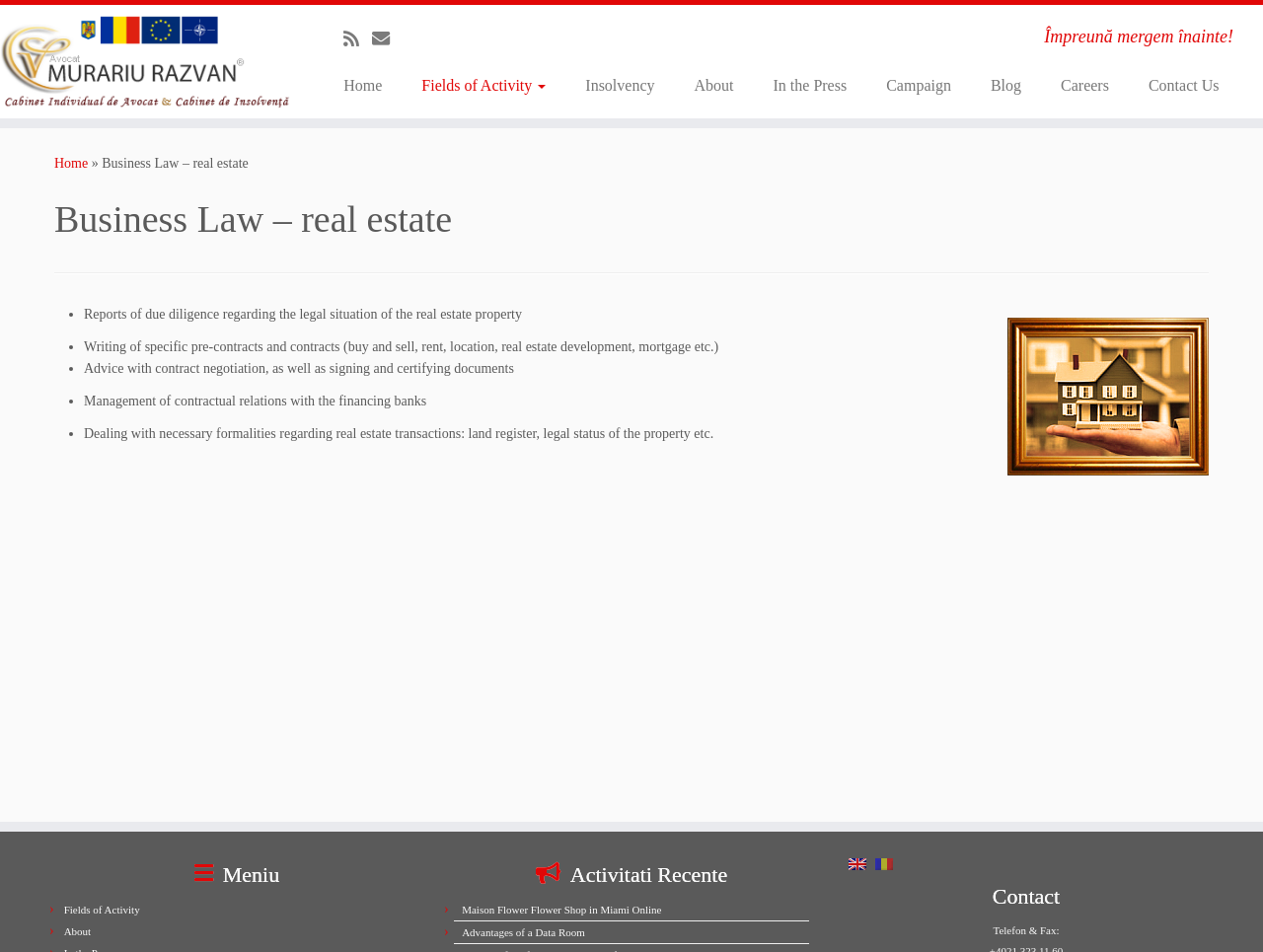Give a detailed explanation of the elements present on the webpage.

This webpage is about Business Law, specifically focusing on real estate, and is associated with Avocat Murariu Razvan. At the top left, there is a "Back Home" link accompanied by an image. To the right of this, there are links to subscribe to an RSS feed and an email link. 

Below these links, there is a prominent heading "Împreună mergem înainte!" which translates to "Together we move forward!" in English. 

On the top right, there is a navigation menu with links to various sections, including Home, Fields of Activity, Insolvency, About, In the Press, Campaign, Blog, Careers, and Contact Us. 

Below the navigation menu, there is a main section that takes up most of the page. It has a header with the title "Business Law – real estate" and an image on the right side. 

The main content is divided into two sections. The first section lists various services related to real estate, including reports of due diligence, writing of contracts, advice on contract negotiation, management of contractual relations, and dealing with formalities regarding real estate transactions. 

The second section appears to be a blog or news section, with links to recent articles, including "Maison Flower Flower Shop in Miami Online" and "Advantages of a Data Room". 

At the bottom of the page, there are links to switch the language to English or Romanian, and a contact section with a heading "Contact" and a phone and fax number.